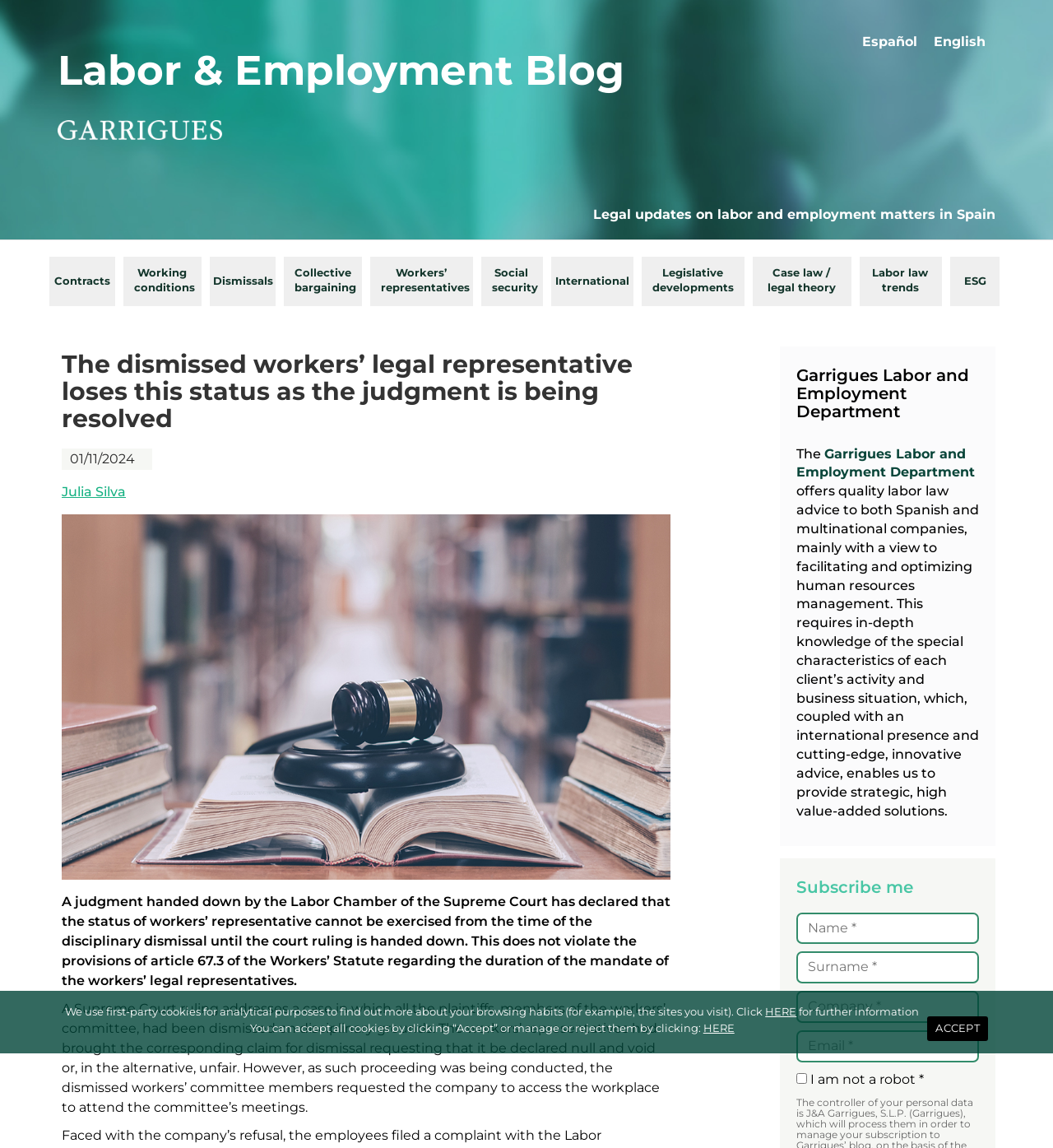Please identify the bounding box coordinates of the element's region that I should click in order to complete the following instruction: "Enter name". The bounding box coordinates consist of four float numbers between 0 and 1, i.e., [left, top, right, bottom].

[0.756, 0.795, 0.93, 0.822]